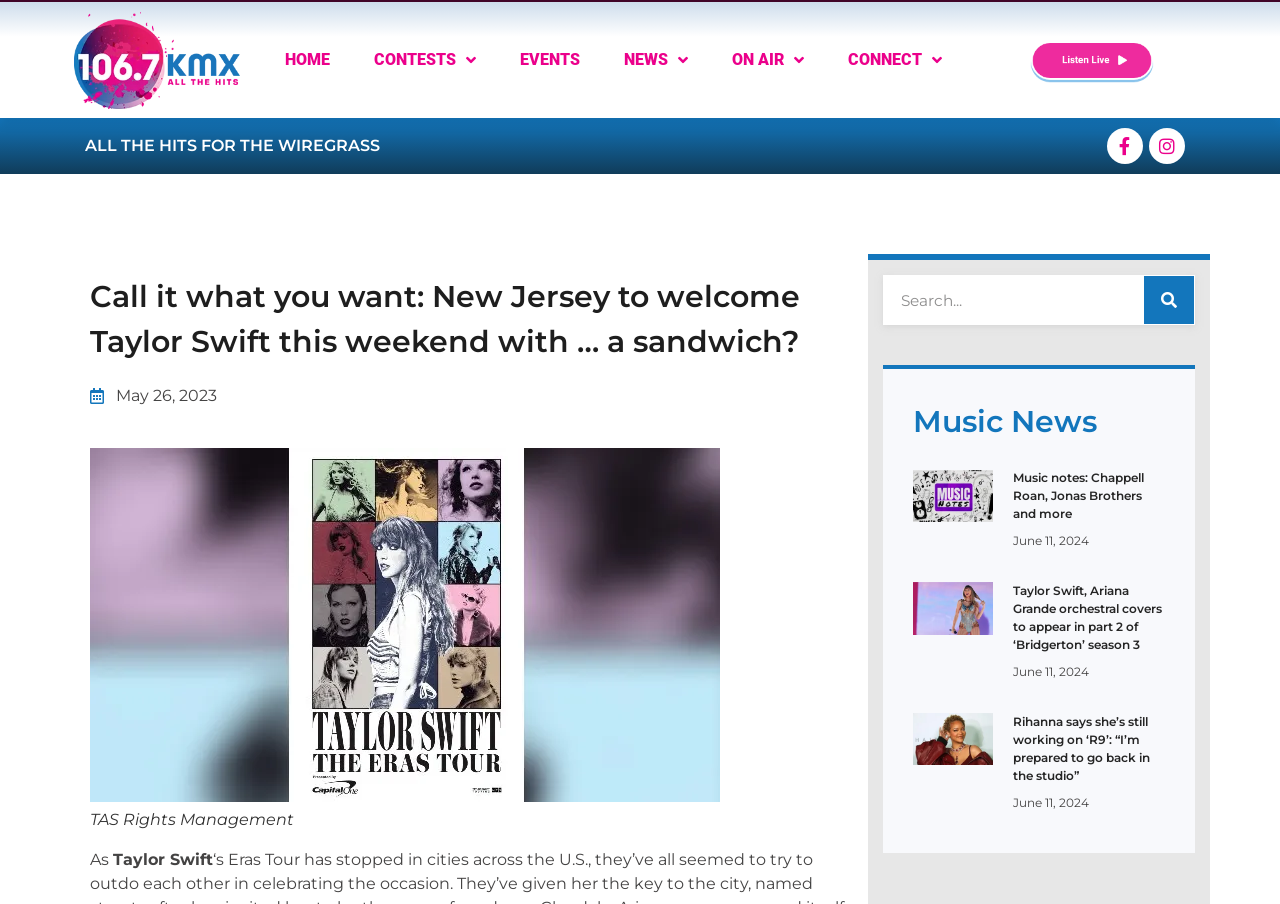Provide an in-depth caption for the webpage.

This webpage appears to be a news article page from a radio station, 106.7 KMX. At the top, there are several links to navigate to different sections of the website, including "HOME", "CONTESTS", "EVENTS", "NEWS", "ON AIR", and "CONNECT". There is also a "Listen Live" button and social media links to Facebook and Instagram.

Below the navigation menu, there is a heading that reads "Call it what you want: New Jersey to welcome Taylor Swift this weekend with … a sandwich?" with a publication date of "May 26, 2023" next to it. Underneath the heading, there is a figure with a caption "TAS Rights Management".

The main content of the page is divided into three sections, each containing a news article with a heading, a brief summary, and a link to read more. The articles are titled "Music notes: Chappell Roan, Jonas Brothers and more", "Taylor Swift, Ariana Grande orchestral covers to appear in part 2 of ‘Bridgerton’ season 3", and "Rihanna says she’s still working on ‘R9’: “I’m prepared to go back in the studio”". Each article has a publication date of "June 11, 2024".

On the right side of the page, there is a search bar with a button to search the website. Above the search bar, there is a heading that reads "Music News".